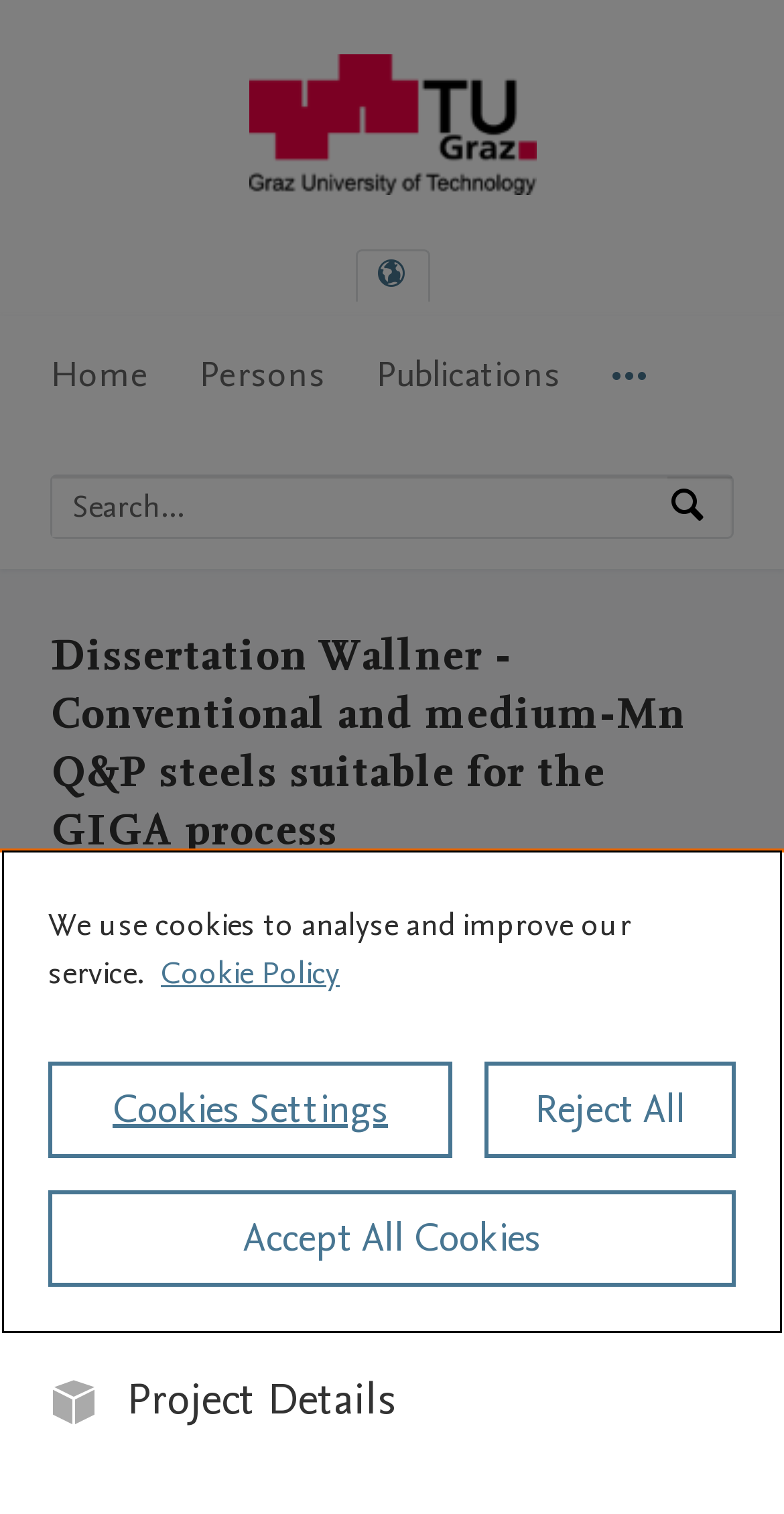Pinpoint the bounding box coordinates of the clickable area necessary to execute the following instruction: "Go to Graz University of Technology Home". The coordinates should be given as four float numbers between 0 and 1, namely [left, top, right, bottom].

[0.317, 0.108, 0.683, 0.137]